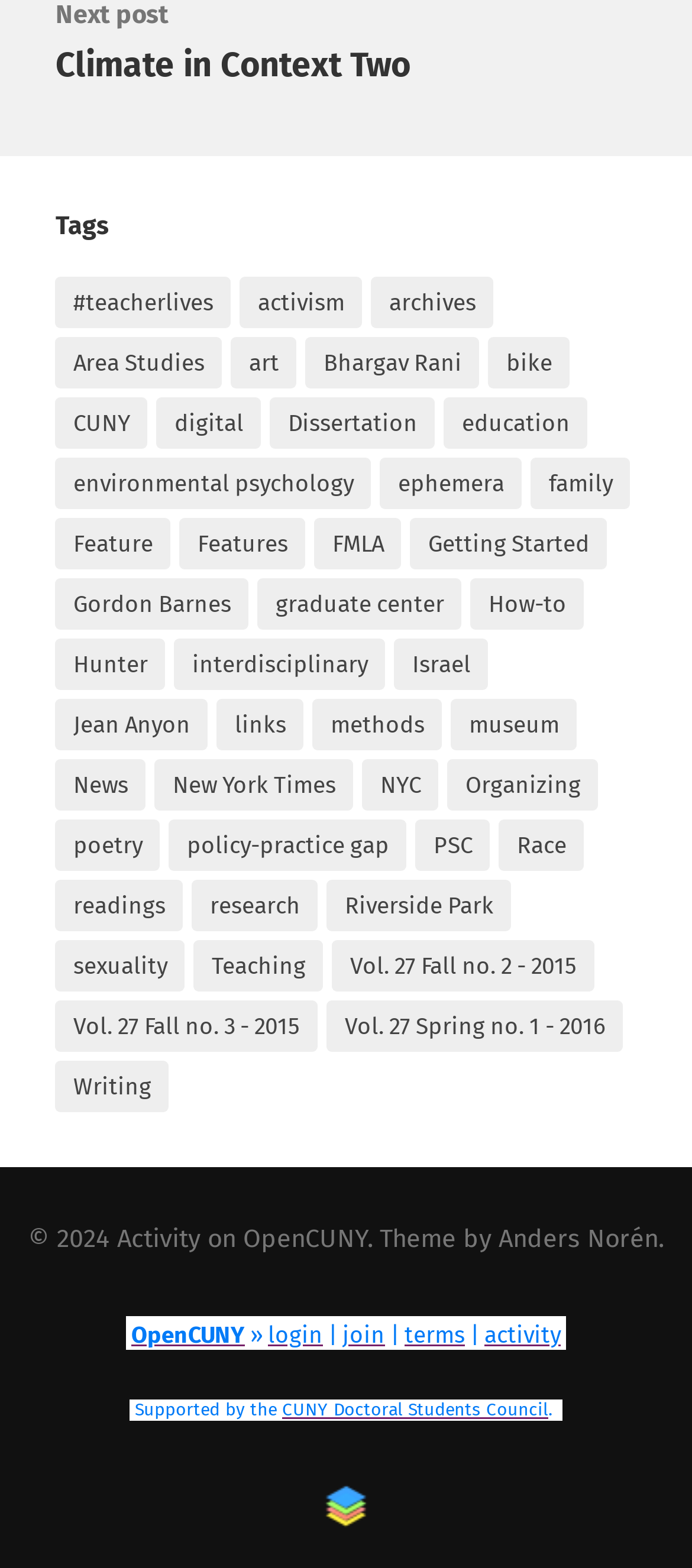Provide the bounding box coordinates for the area that should be clicked to complete the instruction: "Read the 'News' section".

[0.08, 0.484, 0.211, 0.517]